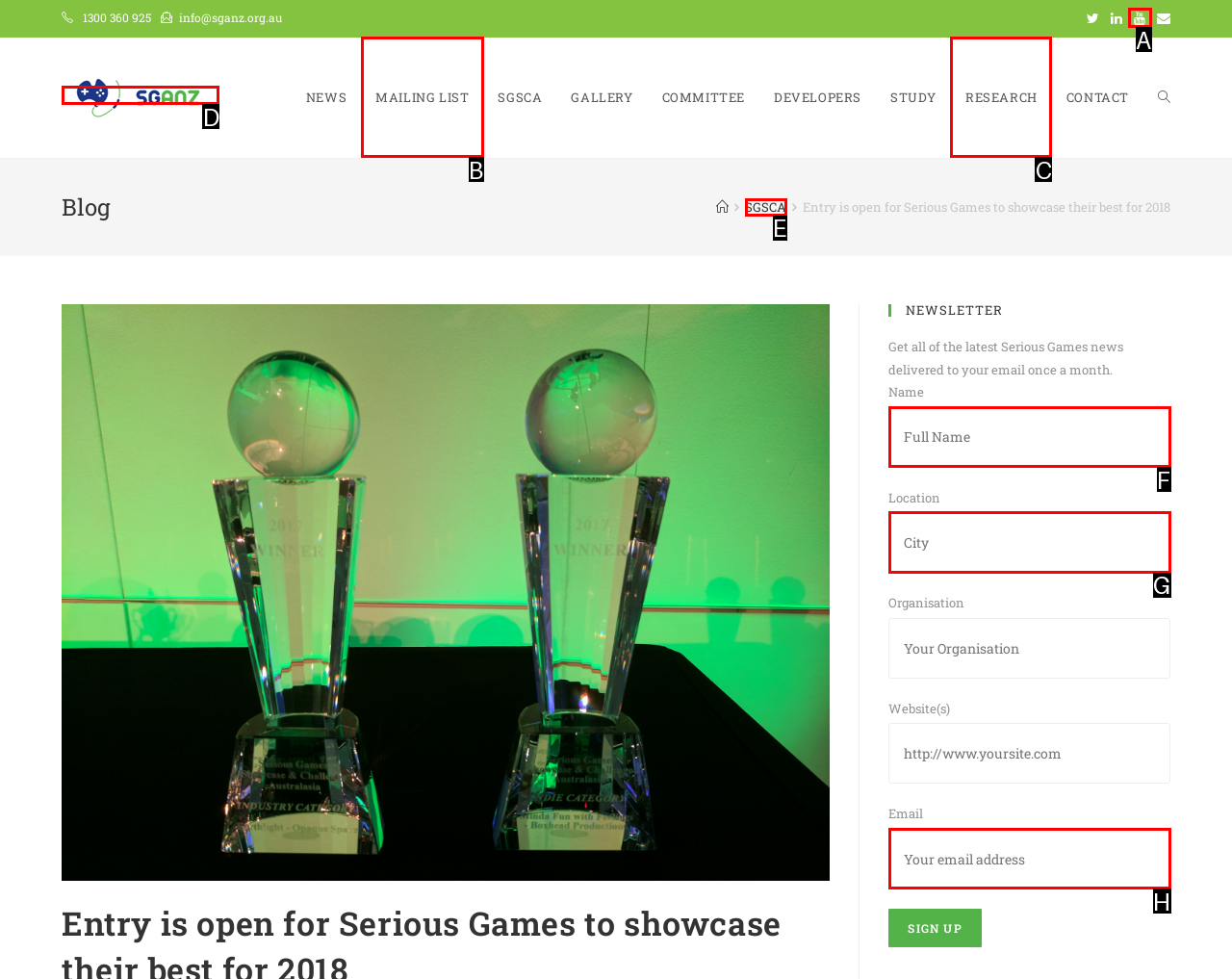Select the correct HTML element to complete the following task: Click the SGANZ link
Provide the letter of the choice directly from the given options.

D